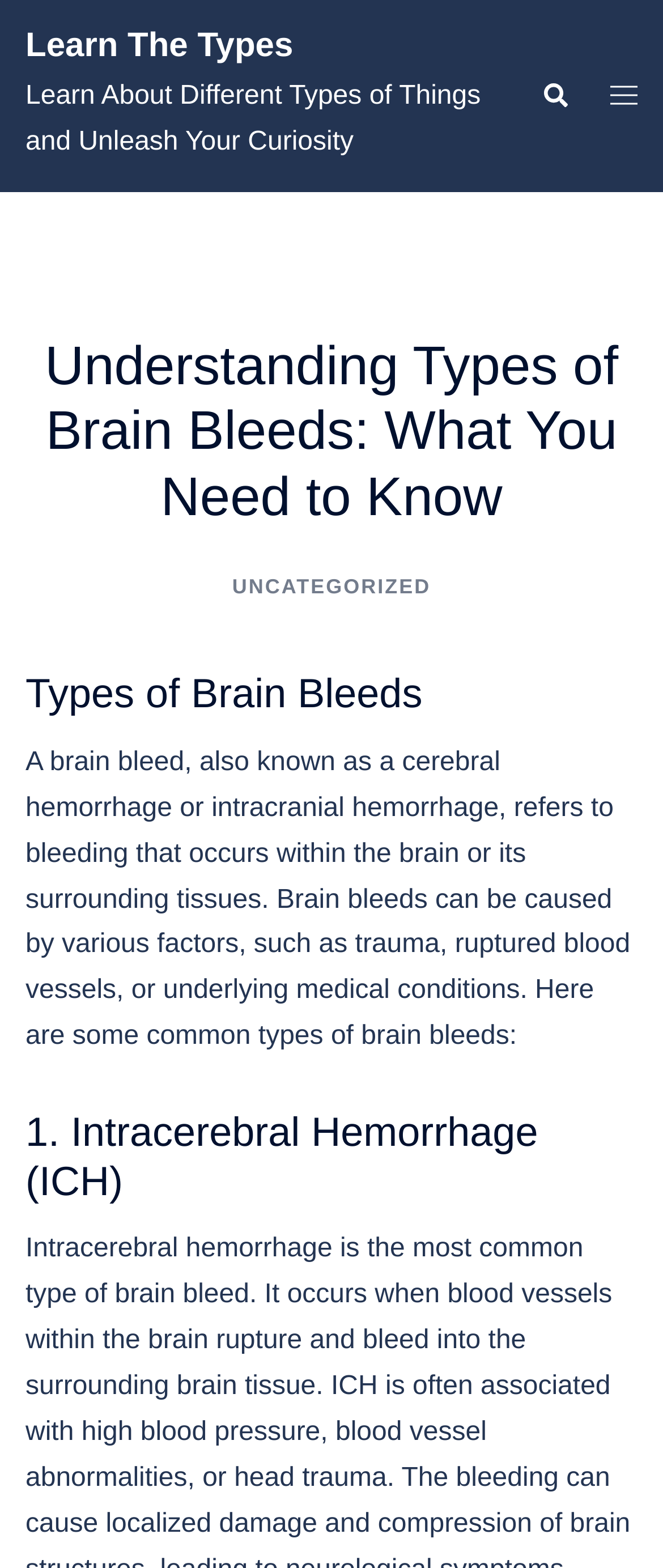Given the description of a UI element: "Learn The Types", identify the bounding box coordinates of the matching element in the webpage screenshot.

[0.038, 0.017, 0.442, 0.041]